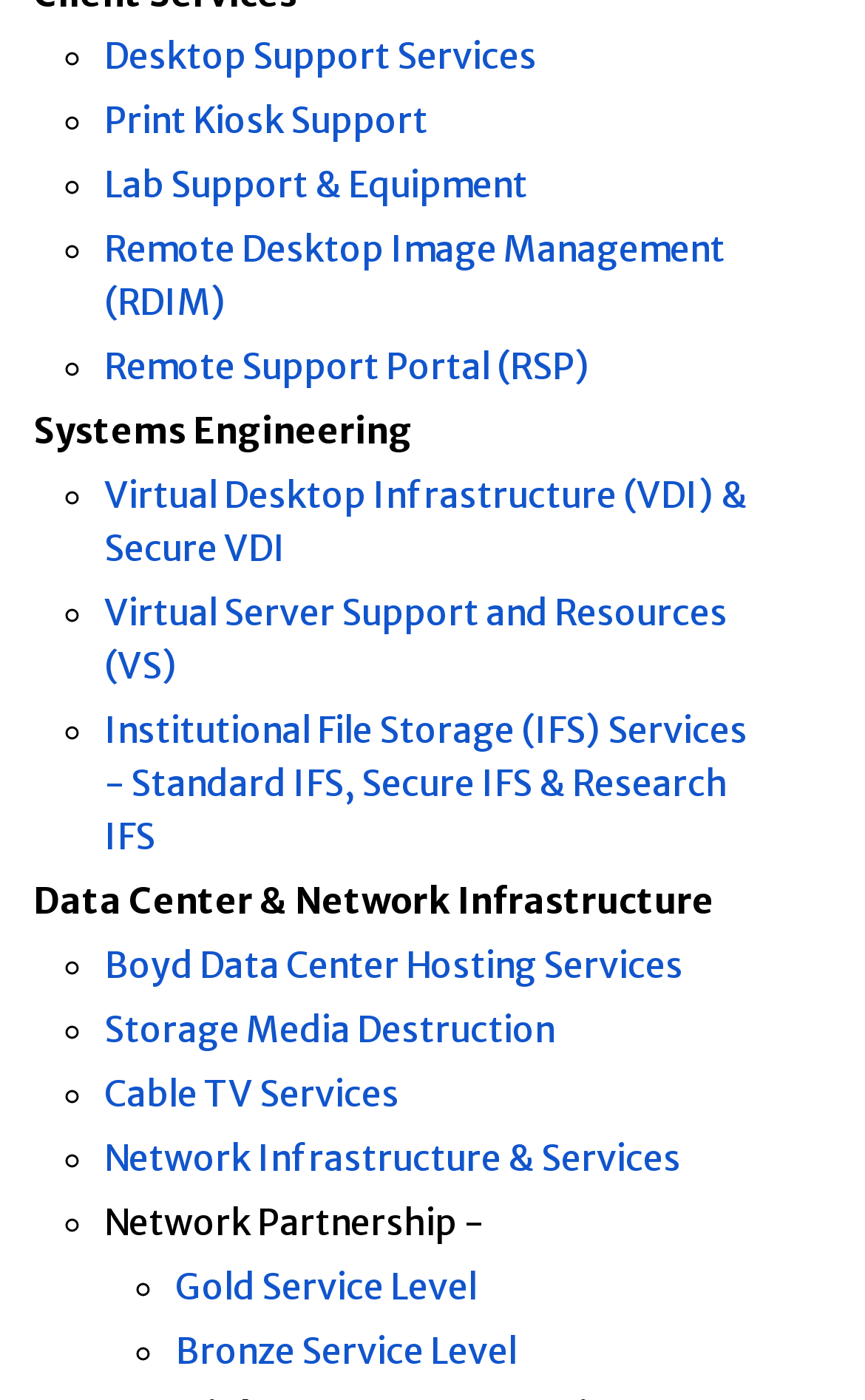Can you give a comprehensive explanation to the question given the content of the image?
How many categories of support services are there?

I noticed that the support services are grouped into two categories, Systems Engineering and Data Center & Network Infrastructure, based on the static text elements on the webpage.